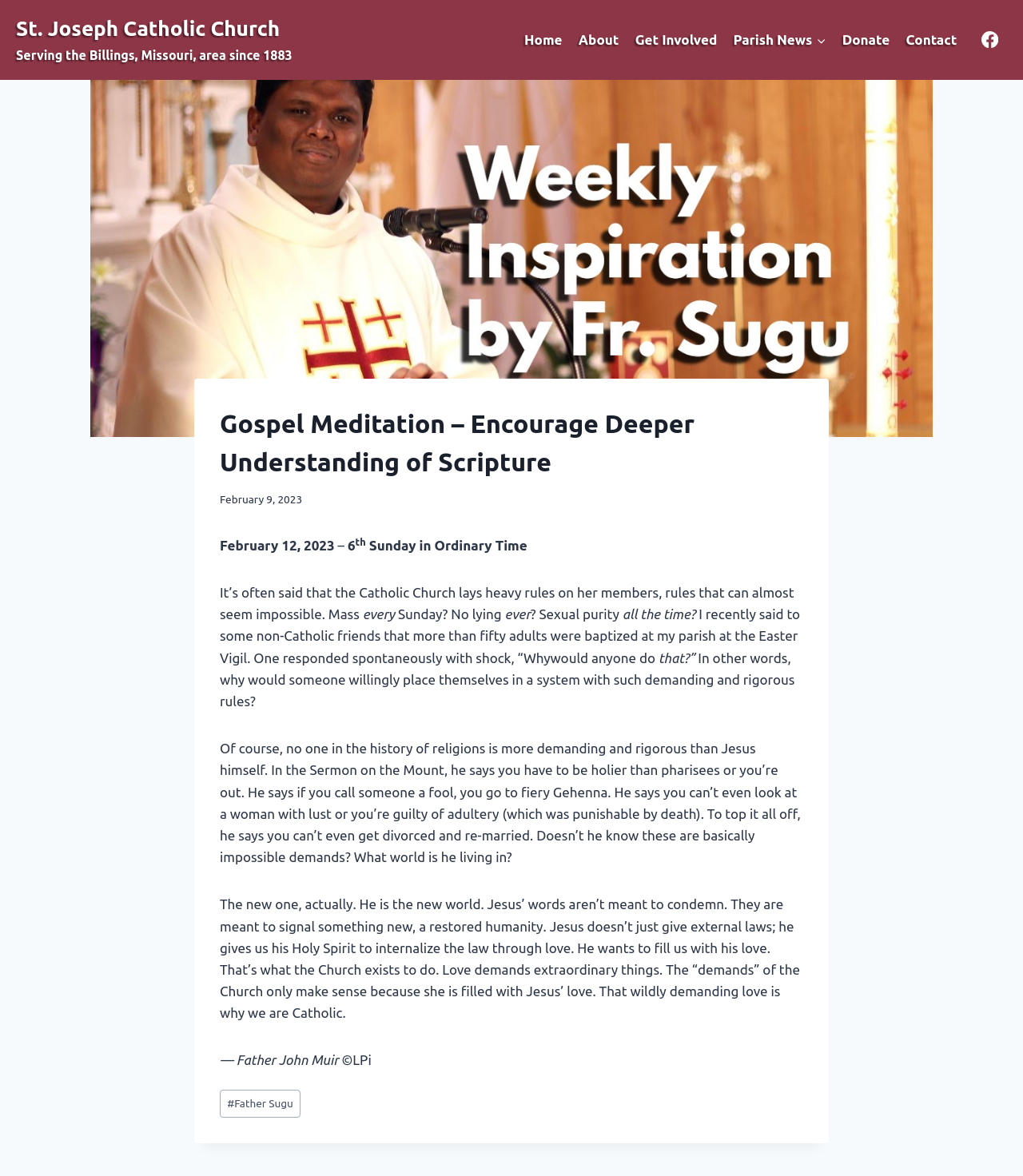Please provide the bounding box coordinates in the format (top-left x, top-left y, bottom-right x, bottom-right y). Remember, all values are floating point numbers between 0 and 1. What is the bounding box coordinate of the region described as: Get Involved

[0.613, 0.018, 0.709, 0.05]